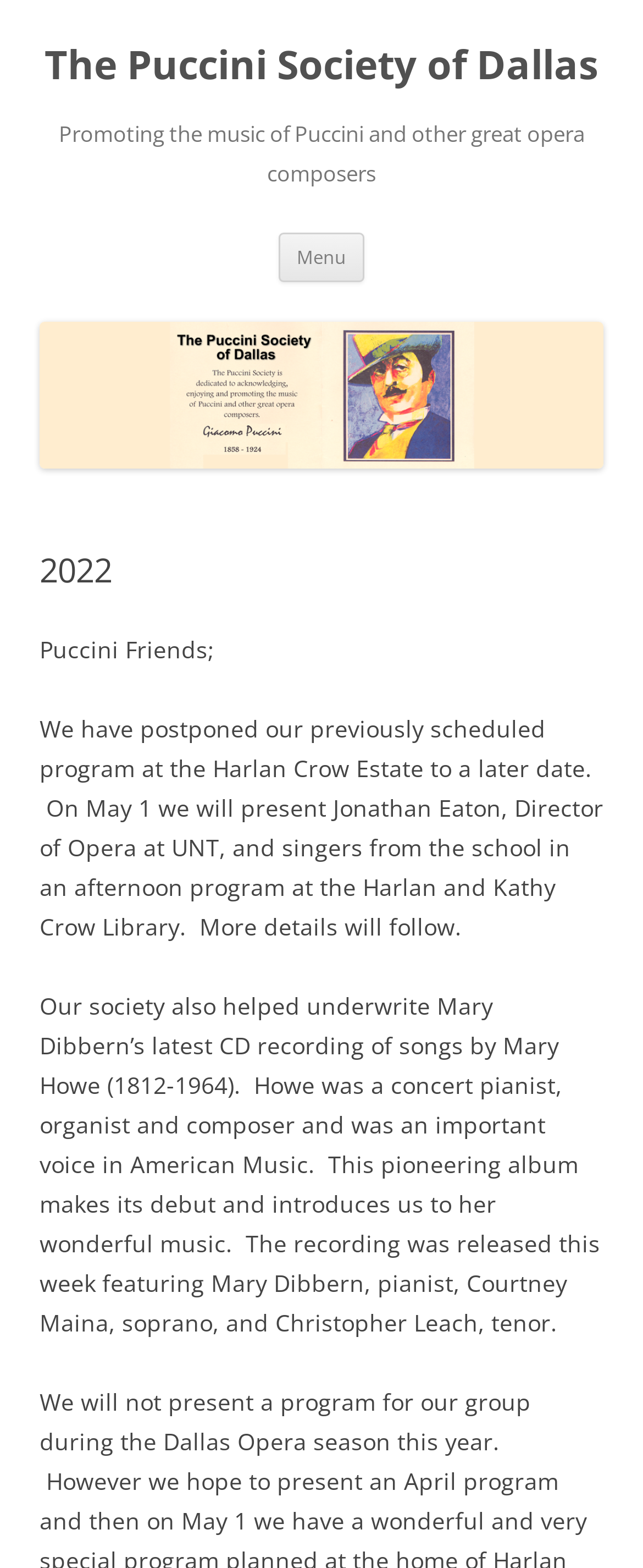Refer to the element description Menu and identify the corresponding bounding box in the screenshot. Format the coordinates as (top-left x, top-left y, bottom-right x, bottom-right y) with values in the range of 0 to 1.

[0.433, 0.148, 0.567, 0.179]